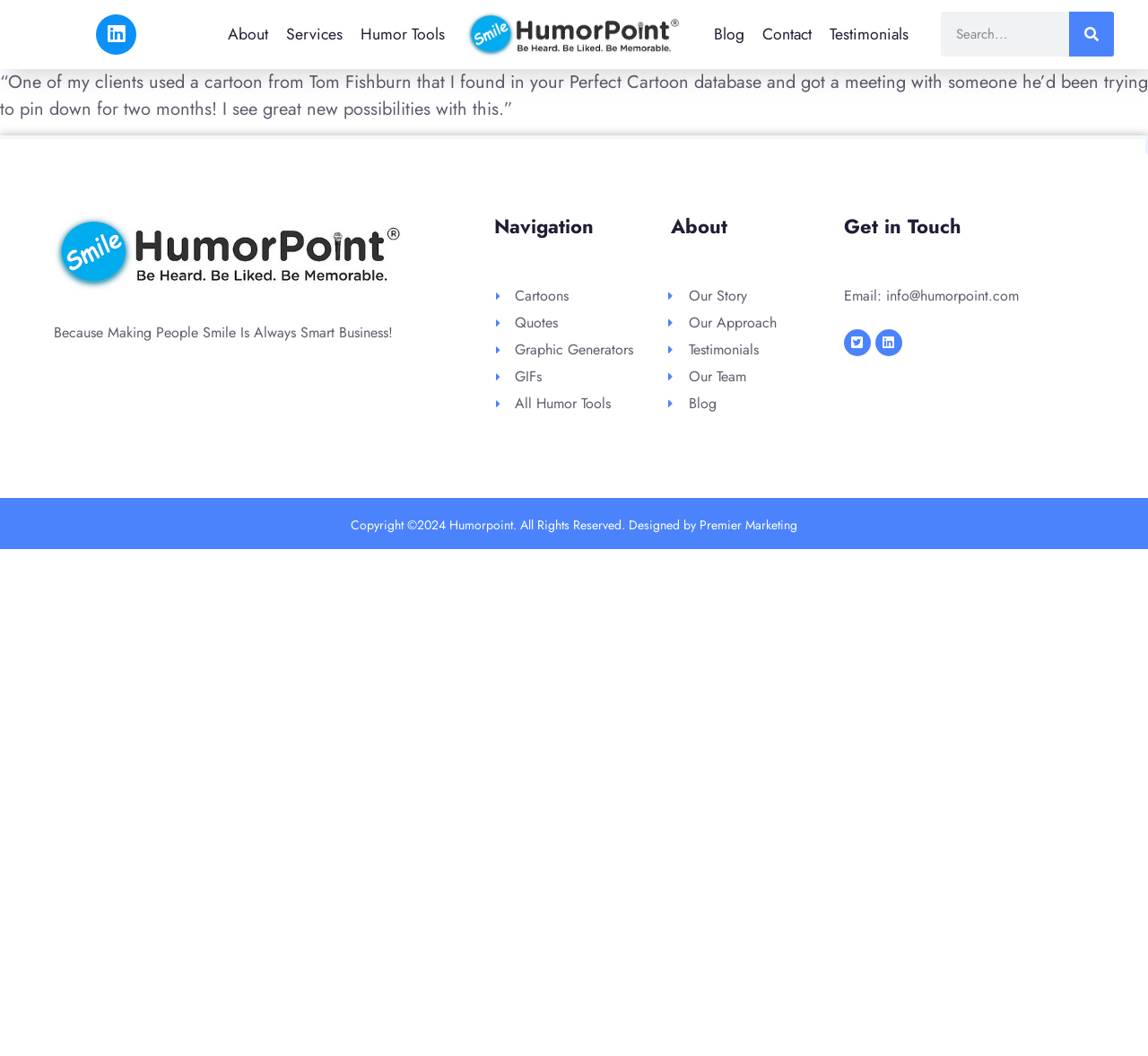Refer to the image and provide a thorough answer to this question:
How can users contact the website owner?

The 'Get in Touch' section provides an email address 'info@humorpoint.com' and links to Twitter and LinkedIn, indicating that users can contact the website owner through these channels.